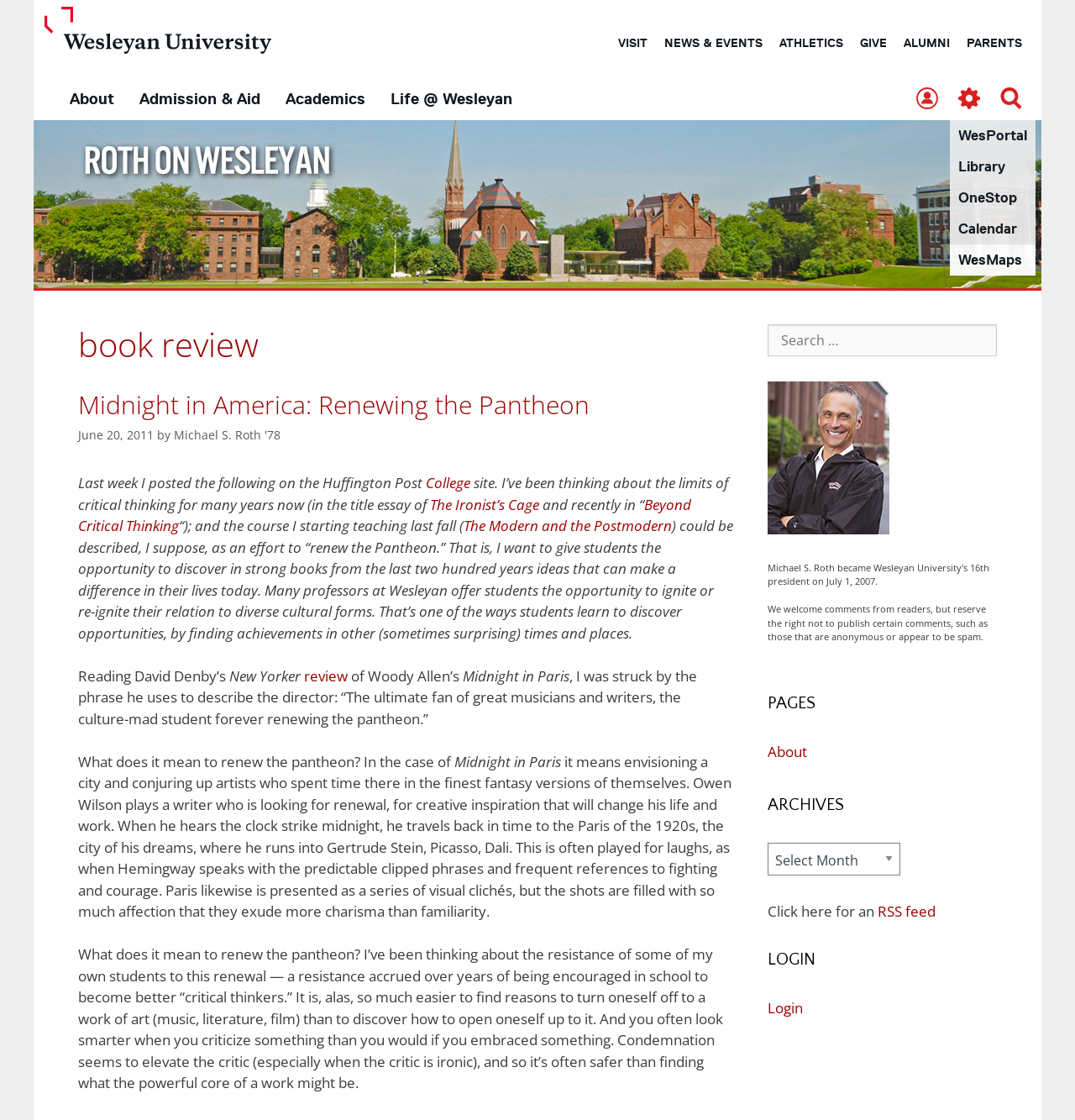Refer to the element description The Modern and the Postmodern and identify the corresponding bounding box in the screenshot. Format the coordinates as (top-left x, top-left y, bottom-right x, bottom-right y) with values in the range of 0 to 1.

[0.431, 0.462, 0.625, 0.479]